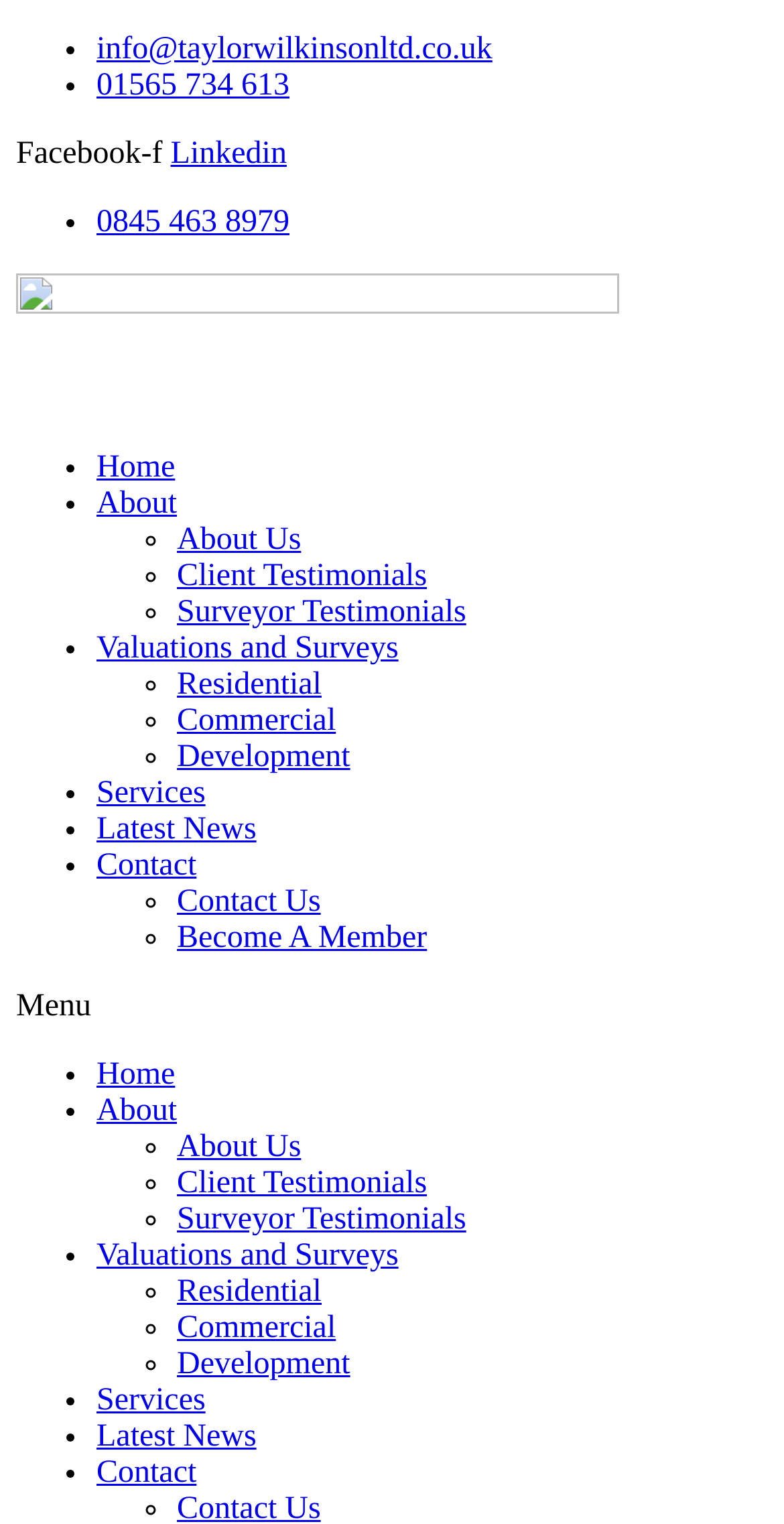Provide the bounding box coordinates of the HTML element this sentence describes: "Become A Member".

[0.226, 0.604, 0.545, 0.627]